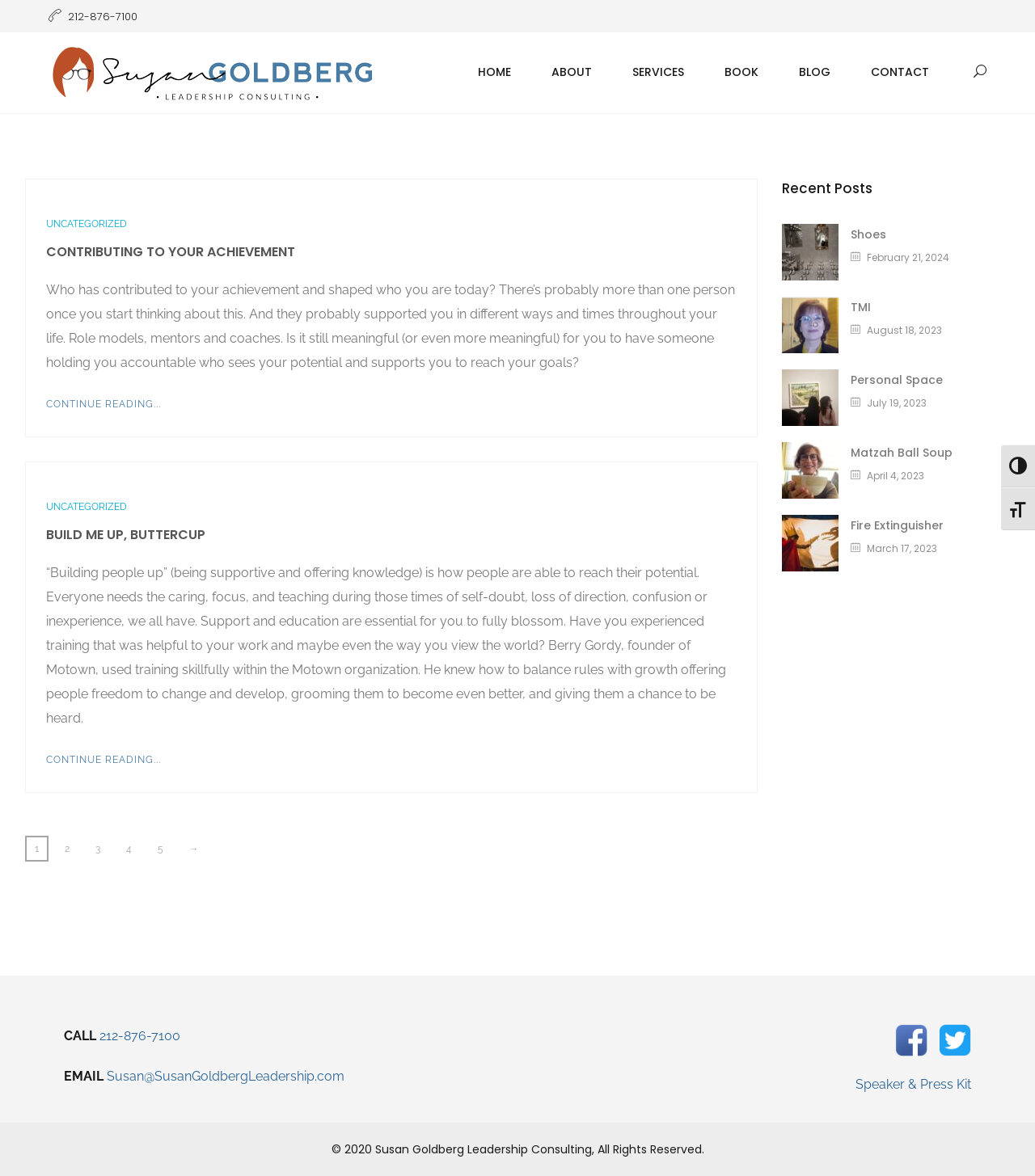Given the following UI element description: "Build Me Up, Buttercup", find the bounding box coordinates in the webpage screenshot.

[0.044, 0.447, 0.198, 0.463]